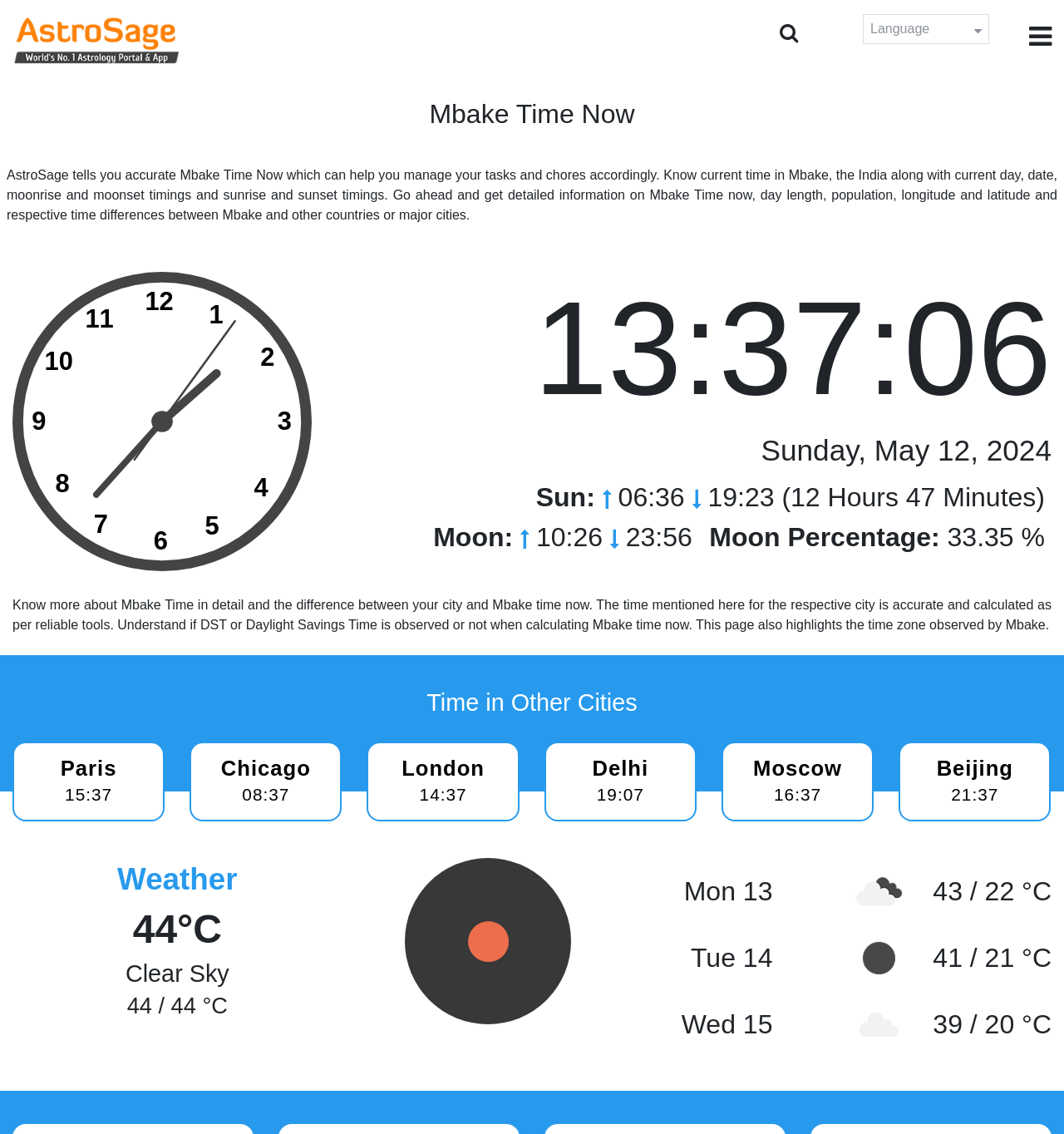Locate the headline of the webpage and generate its content.

Mbake Time Now